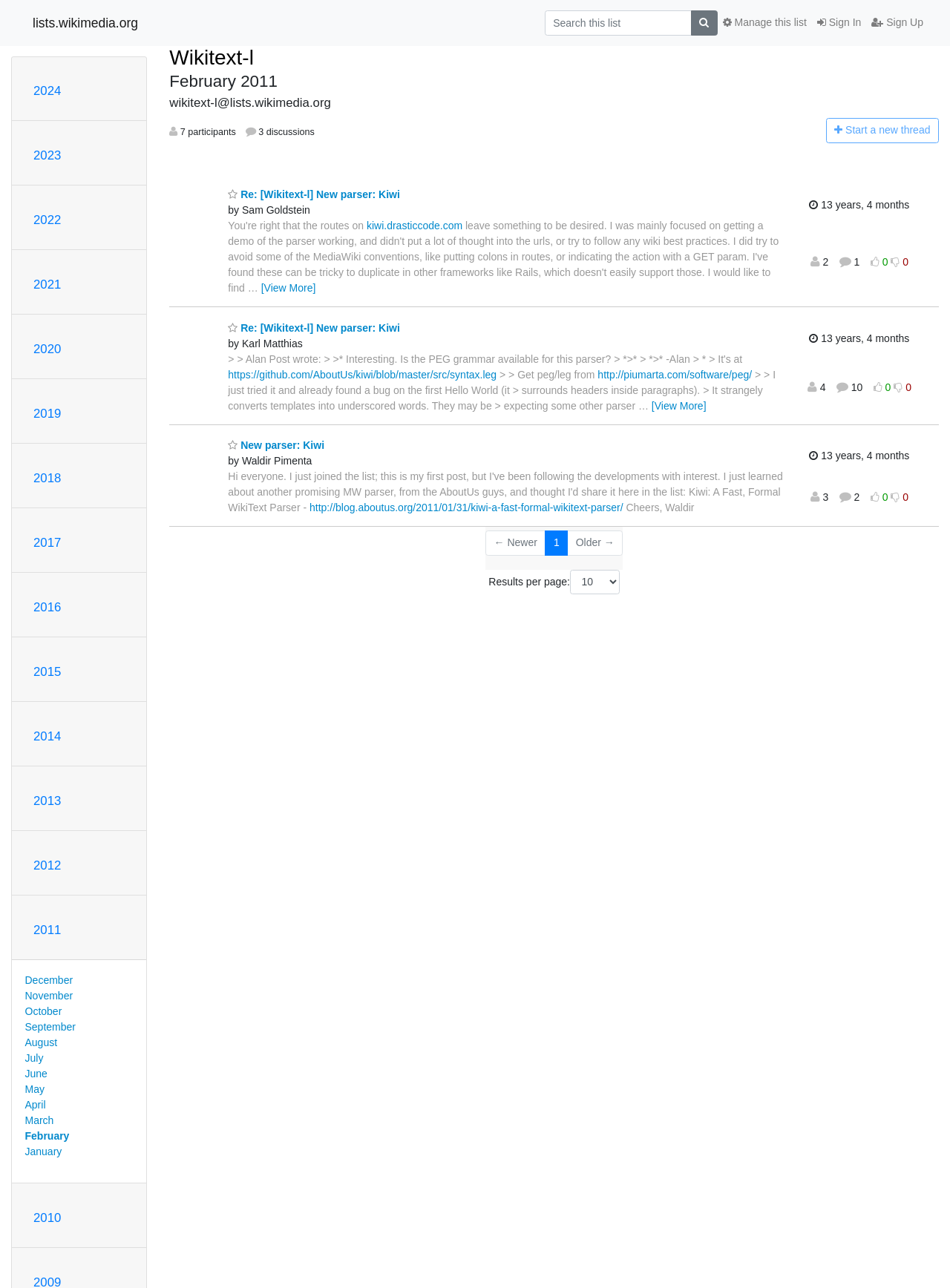Please give a concise answer to this question using a single word or phrase: 
What is the name of the list?

Wikitext-l